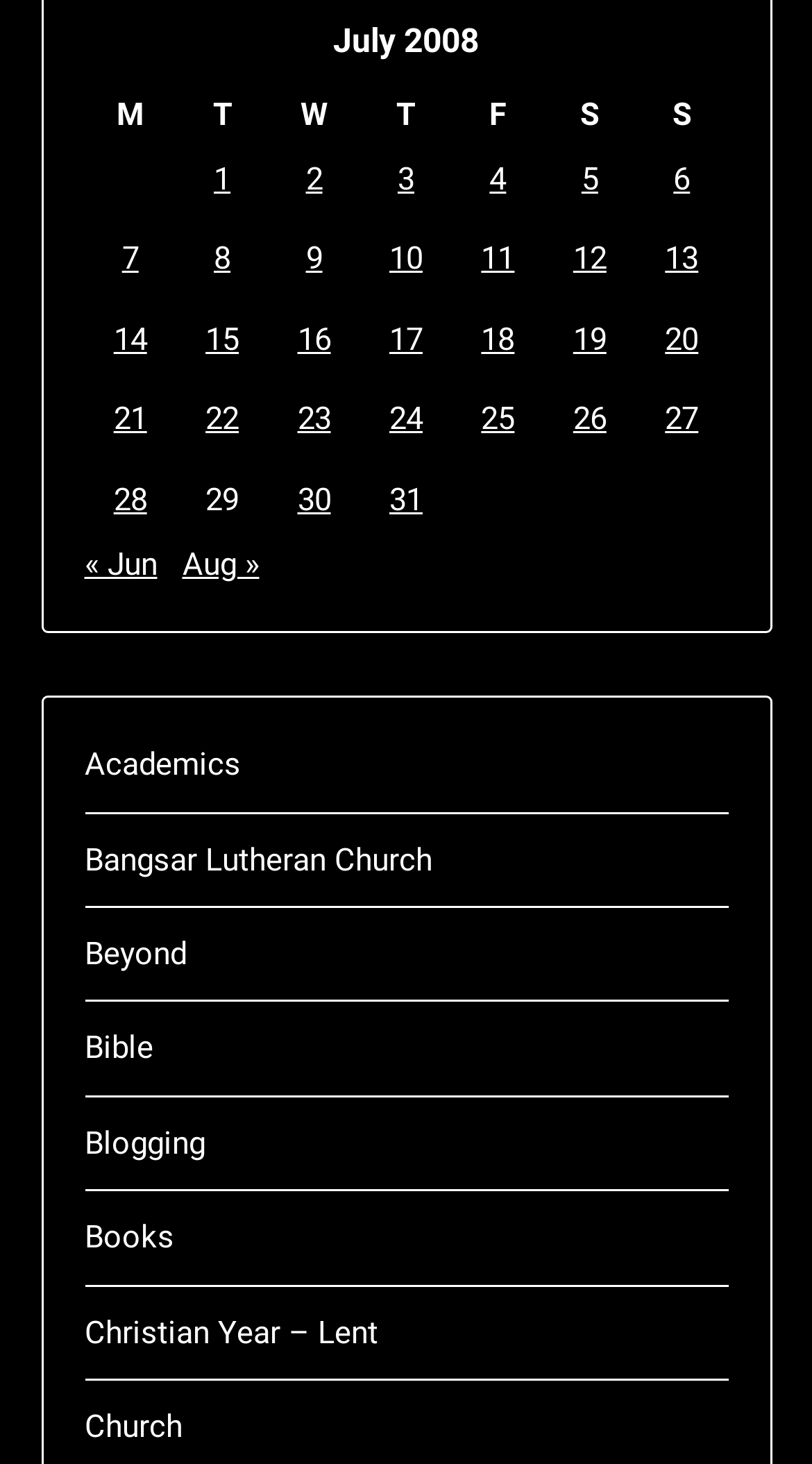Please locate the bounding box coordinates of the element that should be clicked to achieve the given instruction: "View posts published on July 31, 2008".

[0.479, 0.328, 0.52, 0.354]